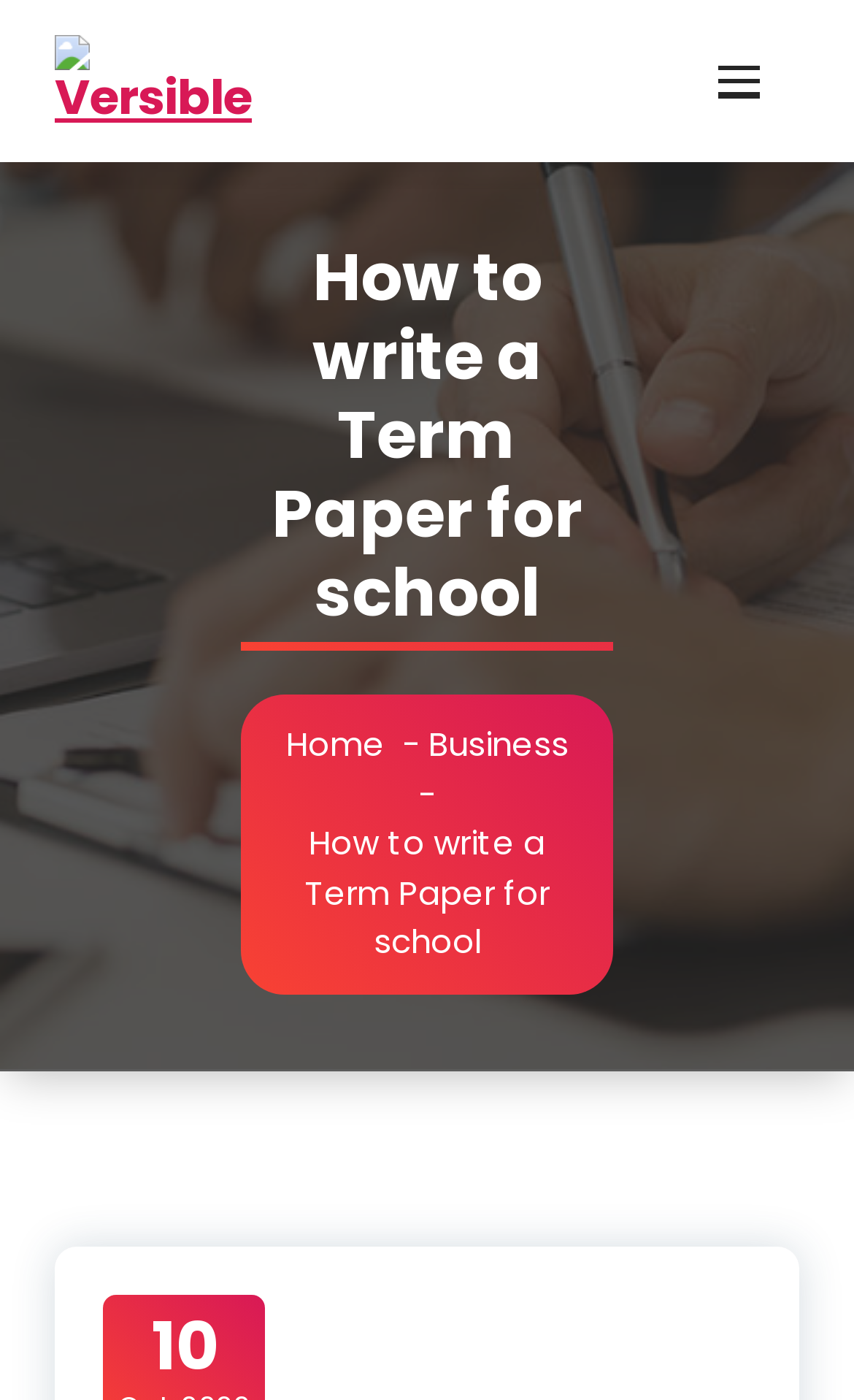What is the width of the canvas element?
Using the visual information, answer the question in a single word or phrase.

1.0